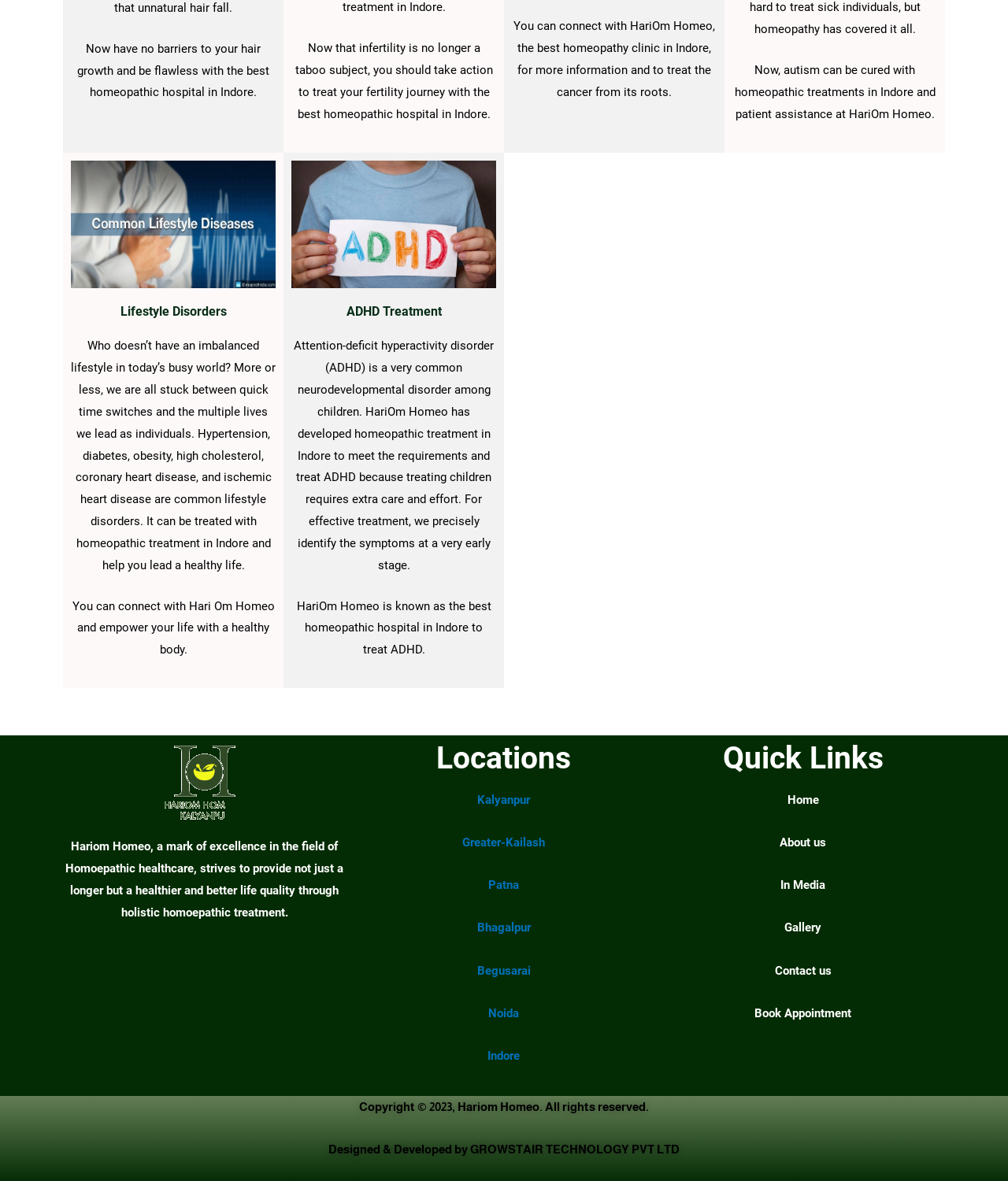From the details in the image, provide a thorough response to the question: Where are HariOm Homeo's locations?

The webpage lists several locations where HariOm Homeo has its presence, including Indore, Kalyanpur, Greater Kailash, Patna, Bhagalpur, Begusarai, and Noida.